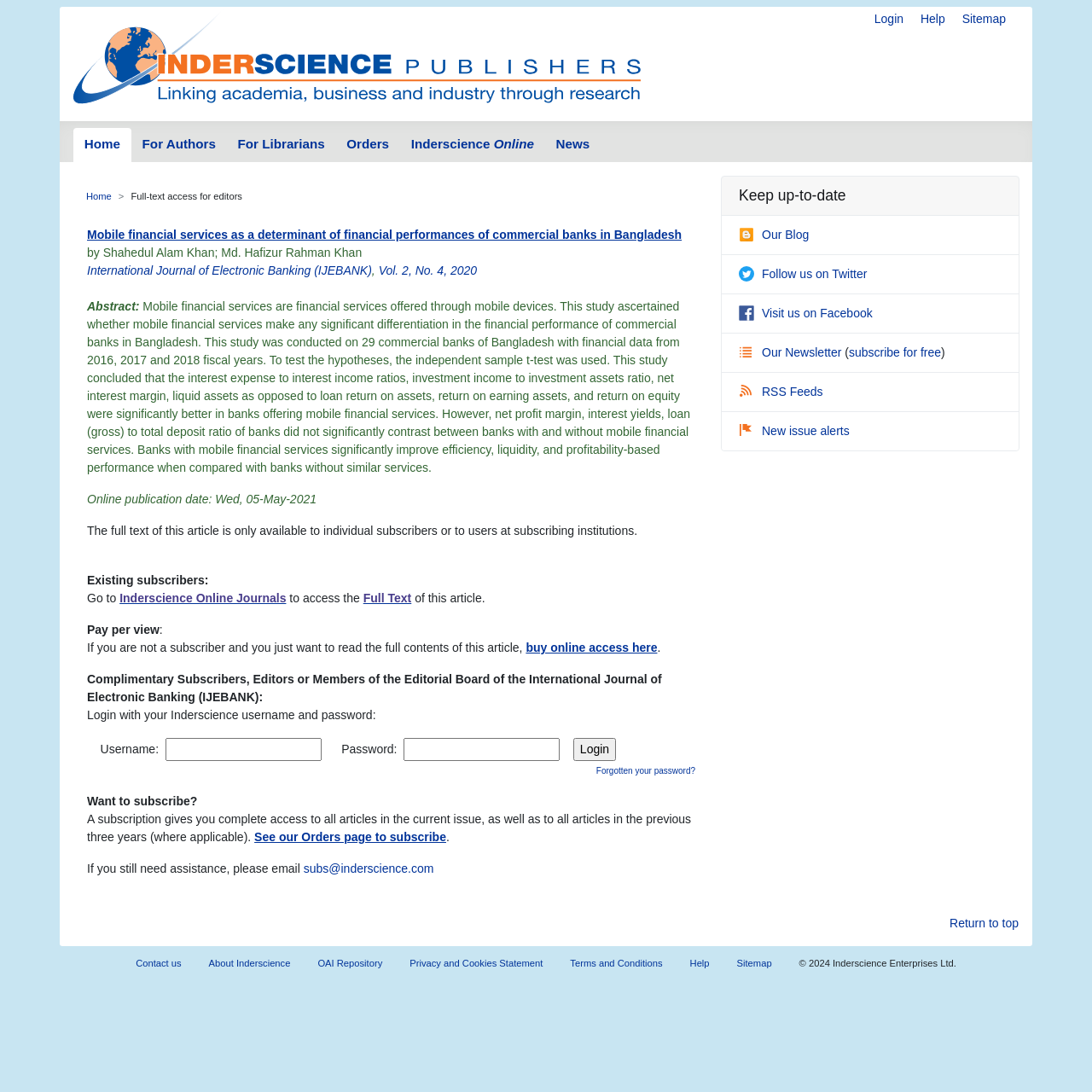Determine the bounding box coordinates of the section to be clicked to follow the instruction: "Login". The coordinates should be given as four float numbers between 0 and 1, formatted as [left, top, right, bottom].

[0.801, 0.011, 0.827, 0.023]